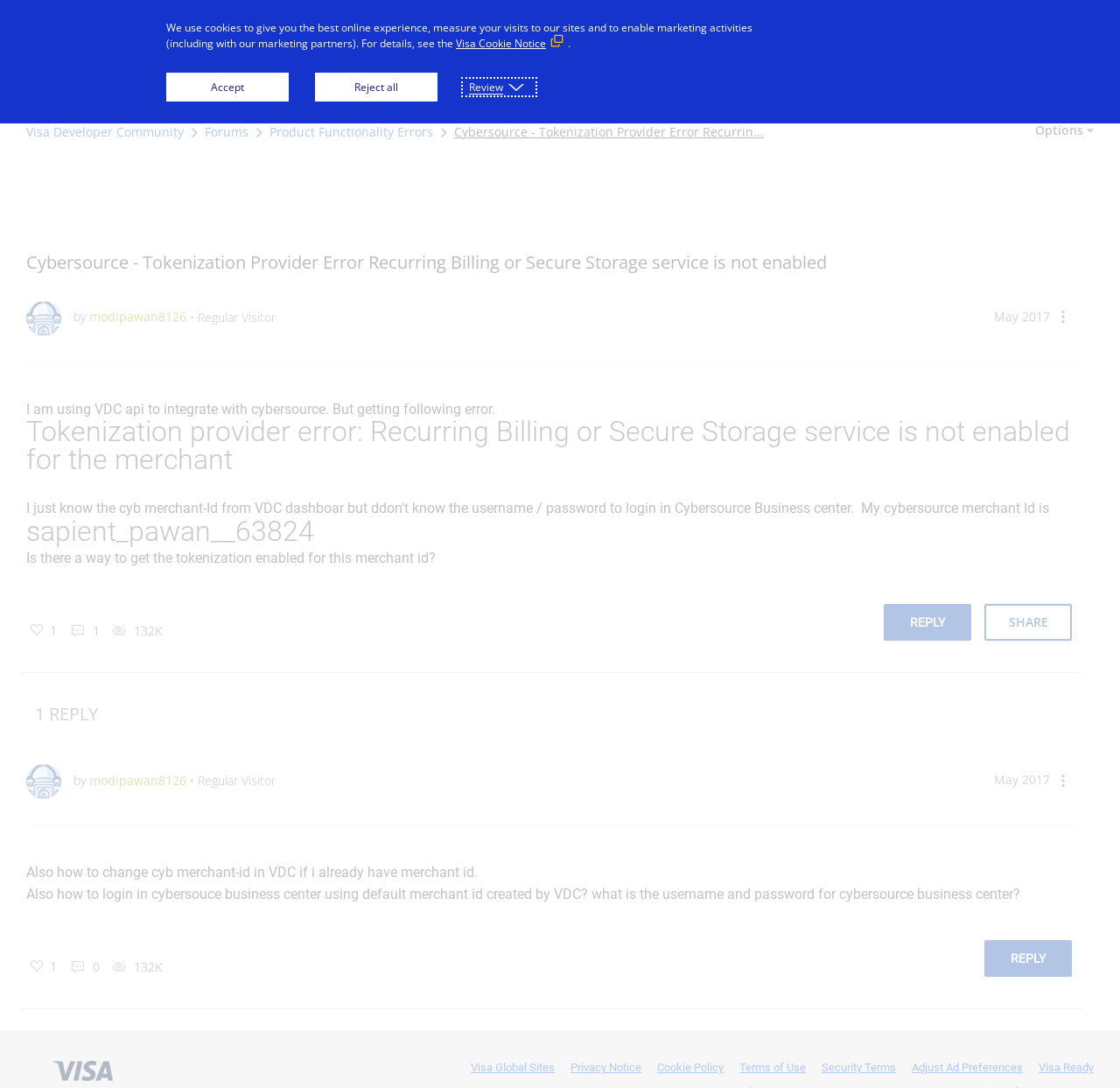Can you find the bounding box coordinates for the element to click on to achieve the instruction: "Open the 'Search' function"?

[0.942, 0.064, 0.961, 0.083]